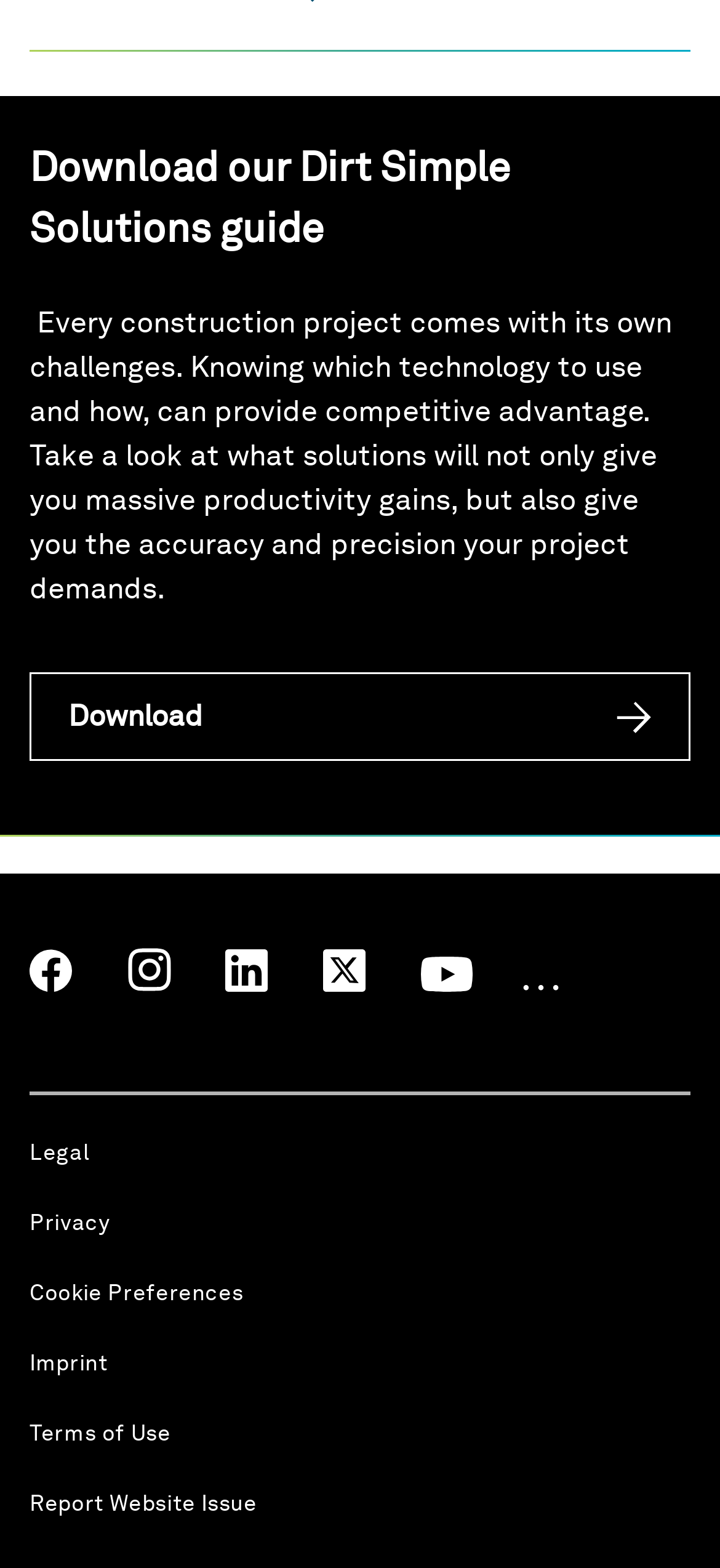Identify the bounding box for the described UI element. Provide the coordinates in (top-left x, top-left y, bottom-right x, bottom-right y) format with values ranging from 0 to 1: Terms of Use

[0.041, 0.901, 0.237, 0.929]